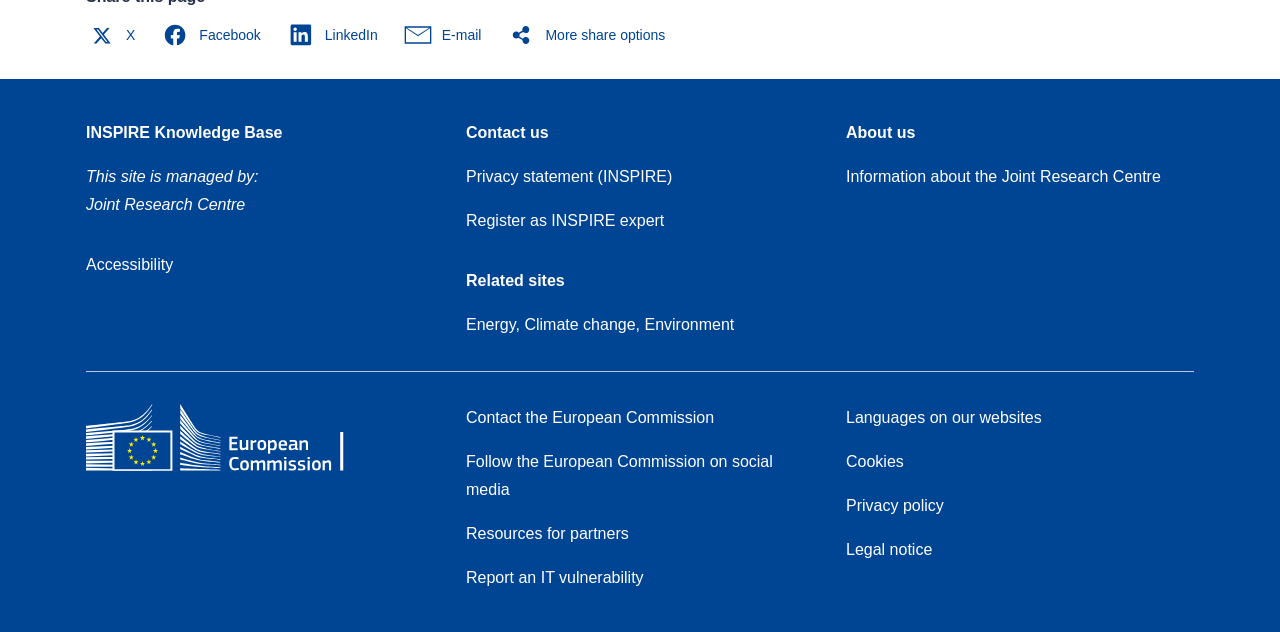Identify the bounding box coordinates of the region I need to click to complete this instruction: "View the European Commission logo".

[0.067, 0.64, 0.294, 0.754]